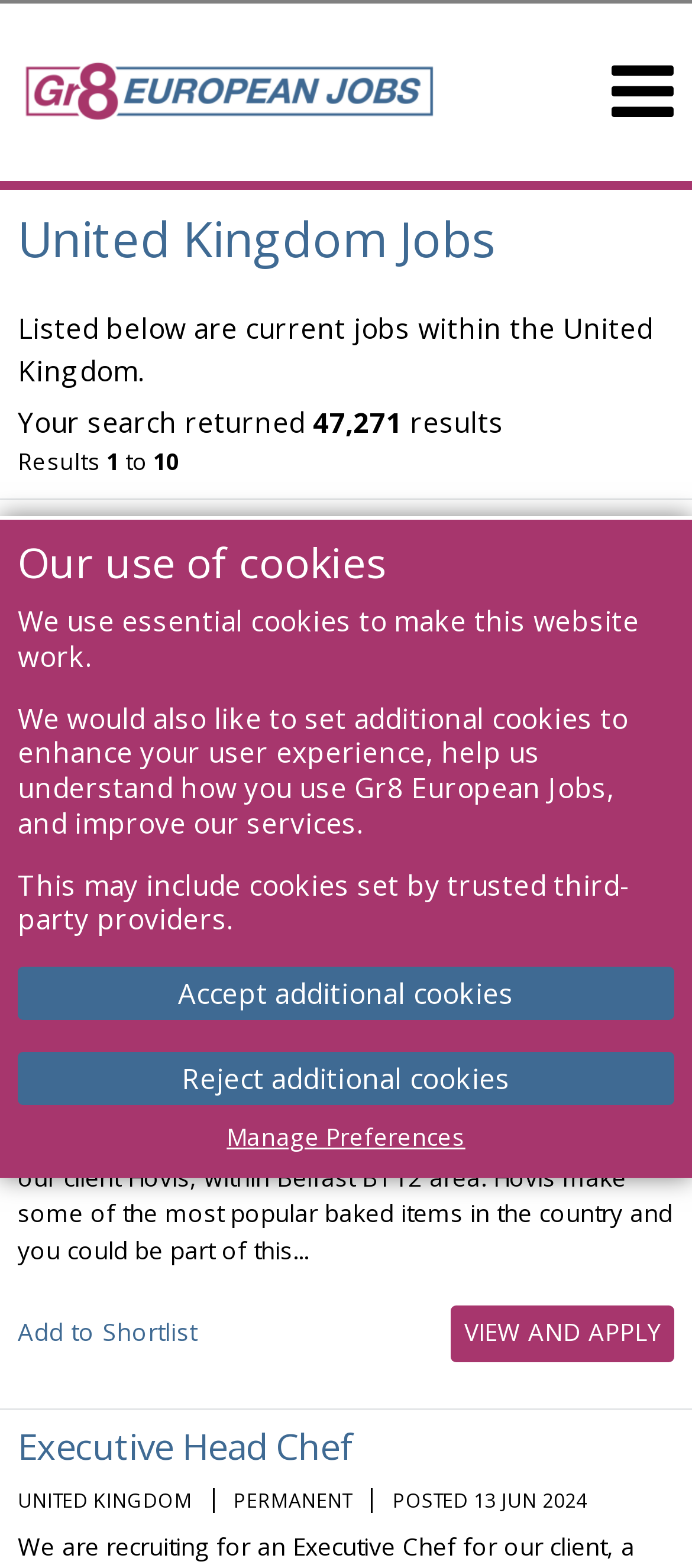Based on the description "Manage Preferences", find the bounding box of the specified UI element.

[0.328, 0.715, 0.672, 0.736]